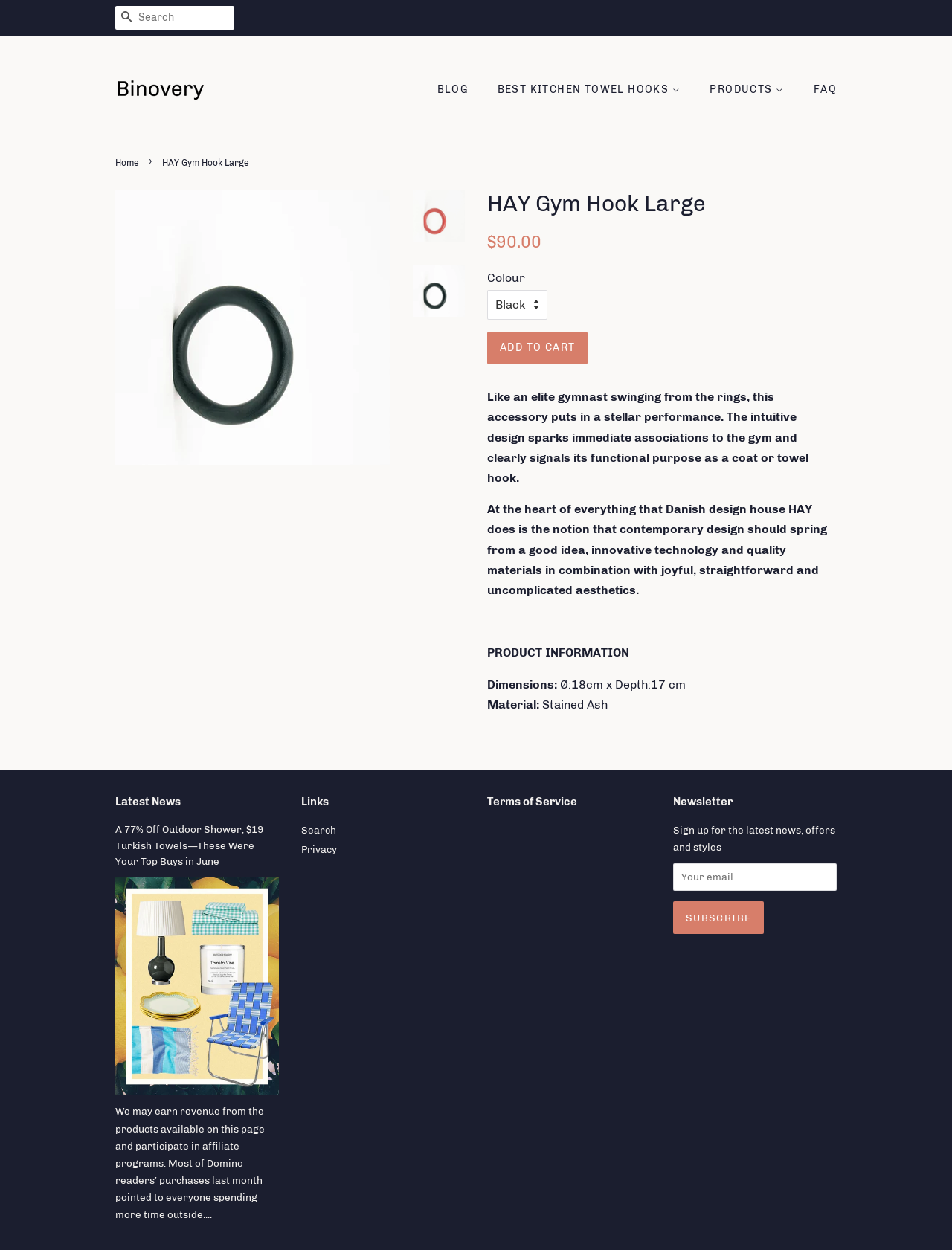Please identify the bounding box coordinates of the clickable element to fulfill the following instruction: "View product information". The coordinates should be four float numbers between 0 and 1, i.e., [left, top, right, bottom].

[0.512, 0.152, 0.879, 0.174]